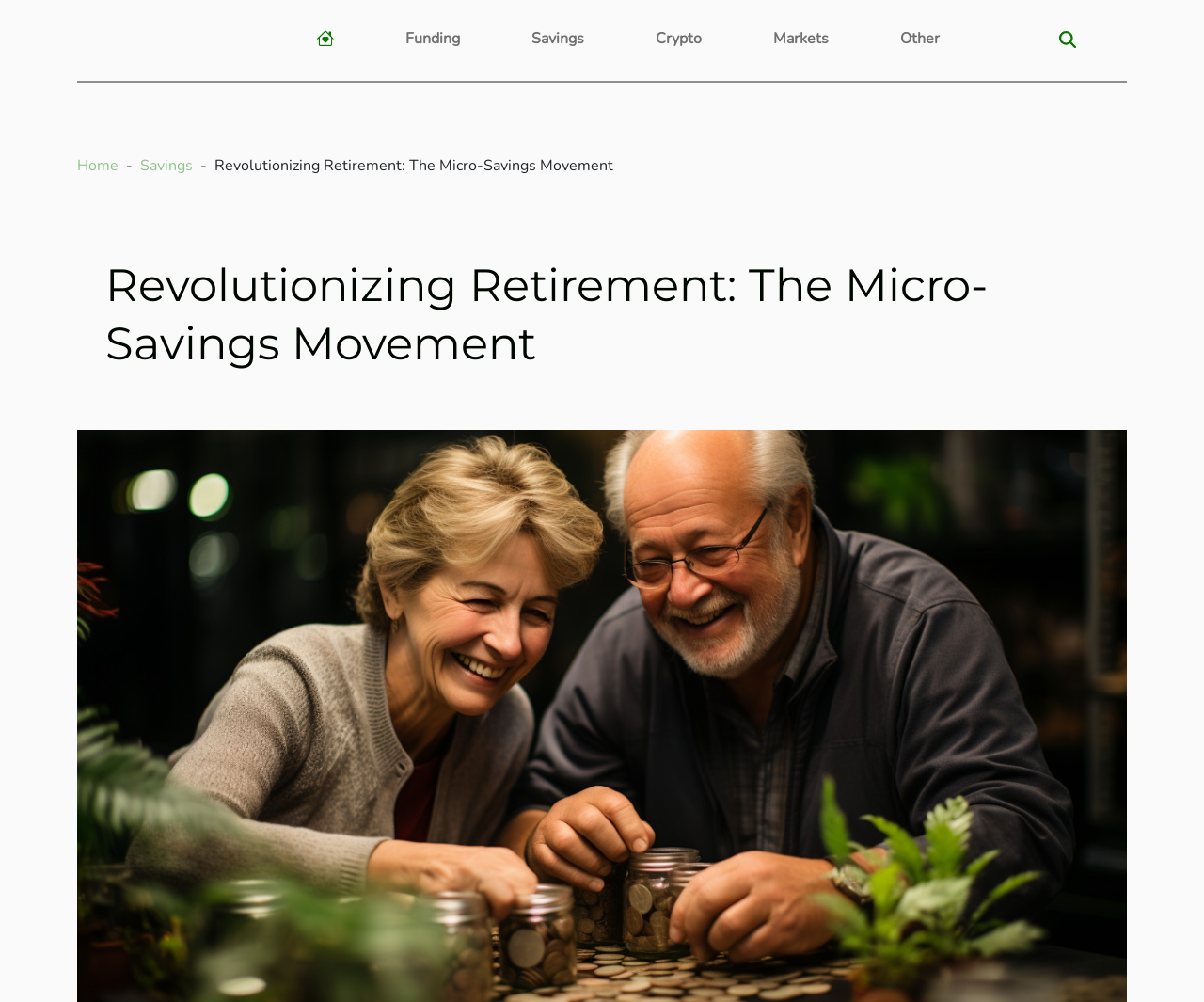Refer to the image and provide an in-depth answer to the question: 
What is the current page in the breadcrumb navigation?

By examining the breadcrumb navigation, I found that the current page is 'Savings', which is indicated by the link with the text 'Savings'.